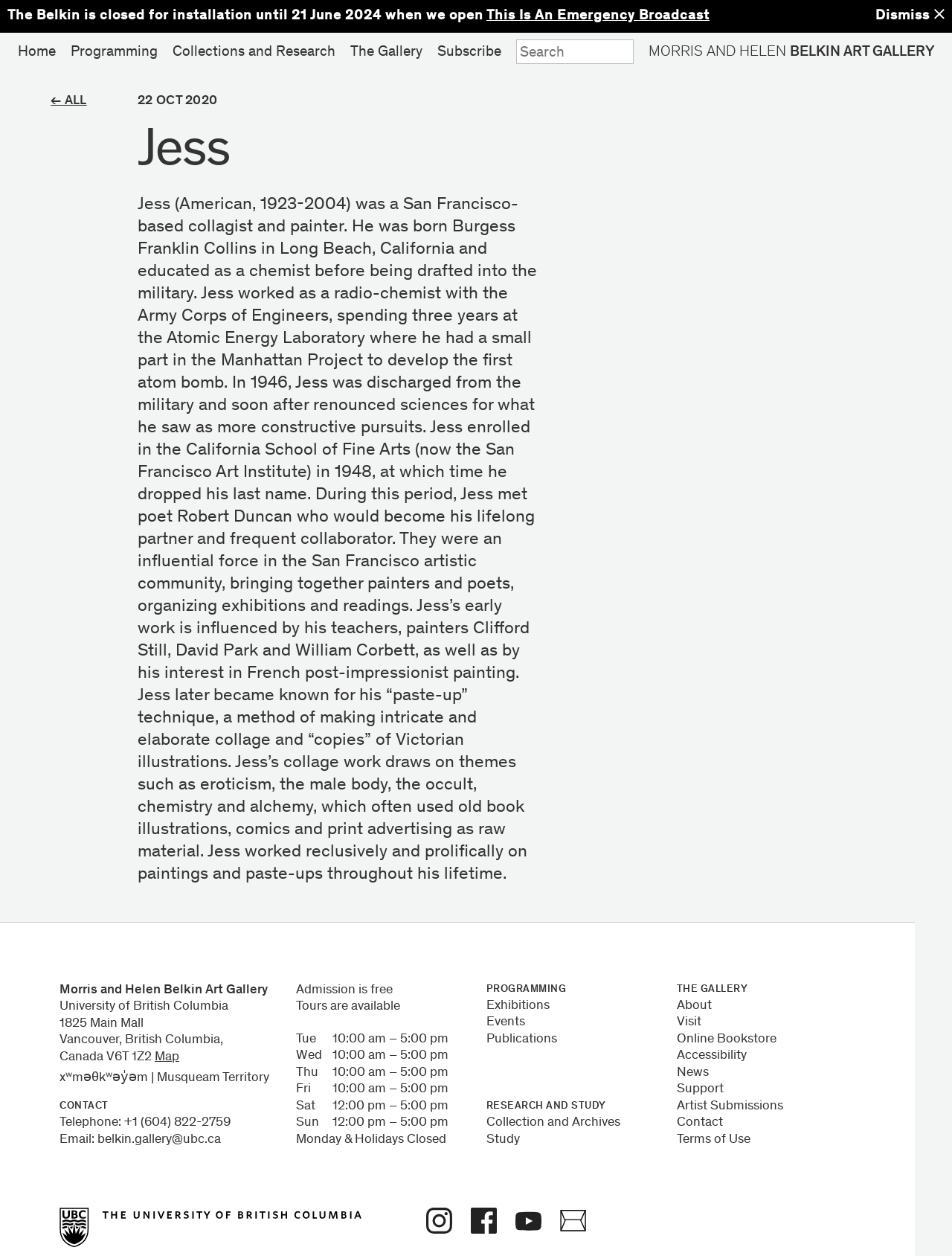What is the name of the artist featured on this webpage?
Using the information from the image, give a concise answer in one word or a short phrase.

Jess